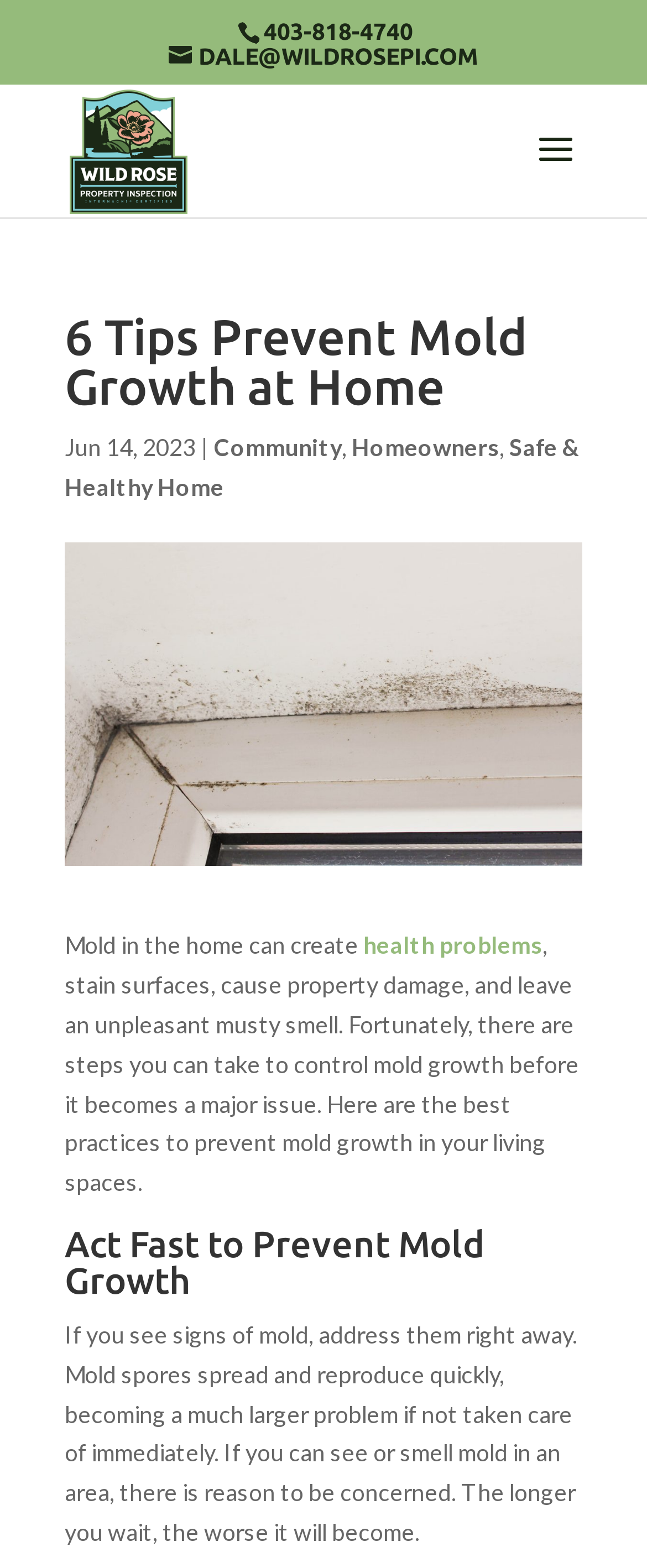Using the format (top-left x, top-left y, bottom-right x, bottom-right y), and given the element description, identify the bounding box coordinates within the screenshot: name="s" placeholder="Search …" title="Search for:"

[0.463, 0.053, 0.823, 0.056]